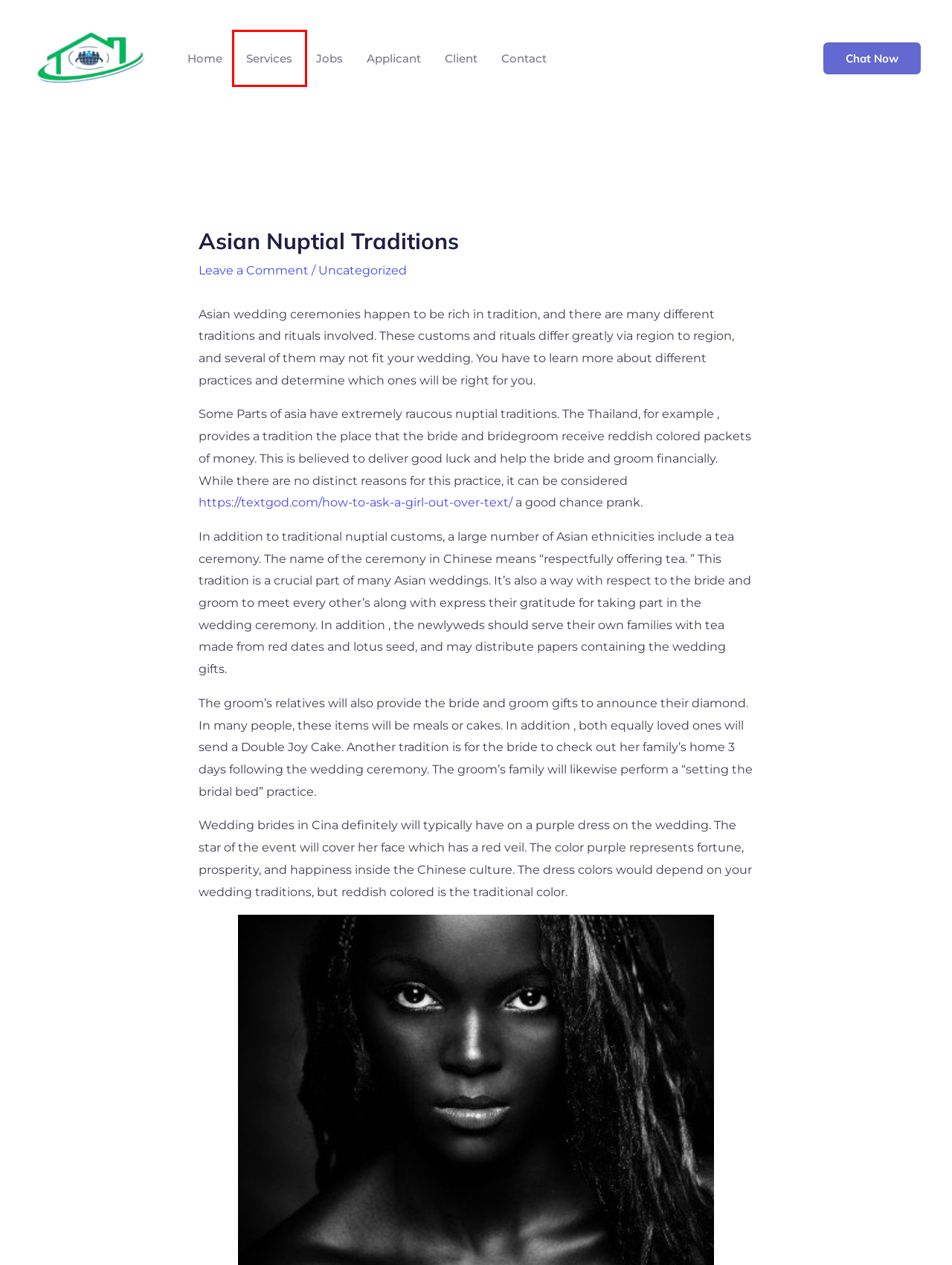Observe the screenshot of a webpage with a red bounding box around an element. Identify the webpage description that best fits the new page after the element inside the bounding box is clicked. The candidates are:
A. Ahia Plus – Designing the world.
B. Client – MI Executive Domestic Services
C. MI Executive Domestic Services – Outsourcing Agency
D. Services – MI Executive Domestic Services
E. Check Out The Top 25 Hottest Asian Women in 2024
F. Applicant – MI Executive Domestic Services
G. The right way to Have a beautiful Relationship in Latin America – MI Executive Domestic Services
H. Asking the Right Marriage Questions to Maintain the Sparks Flight – MI Executive Domestic Services

D